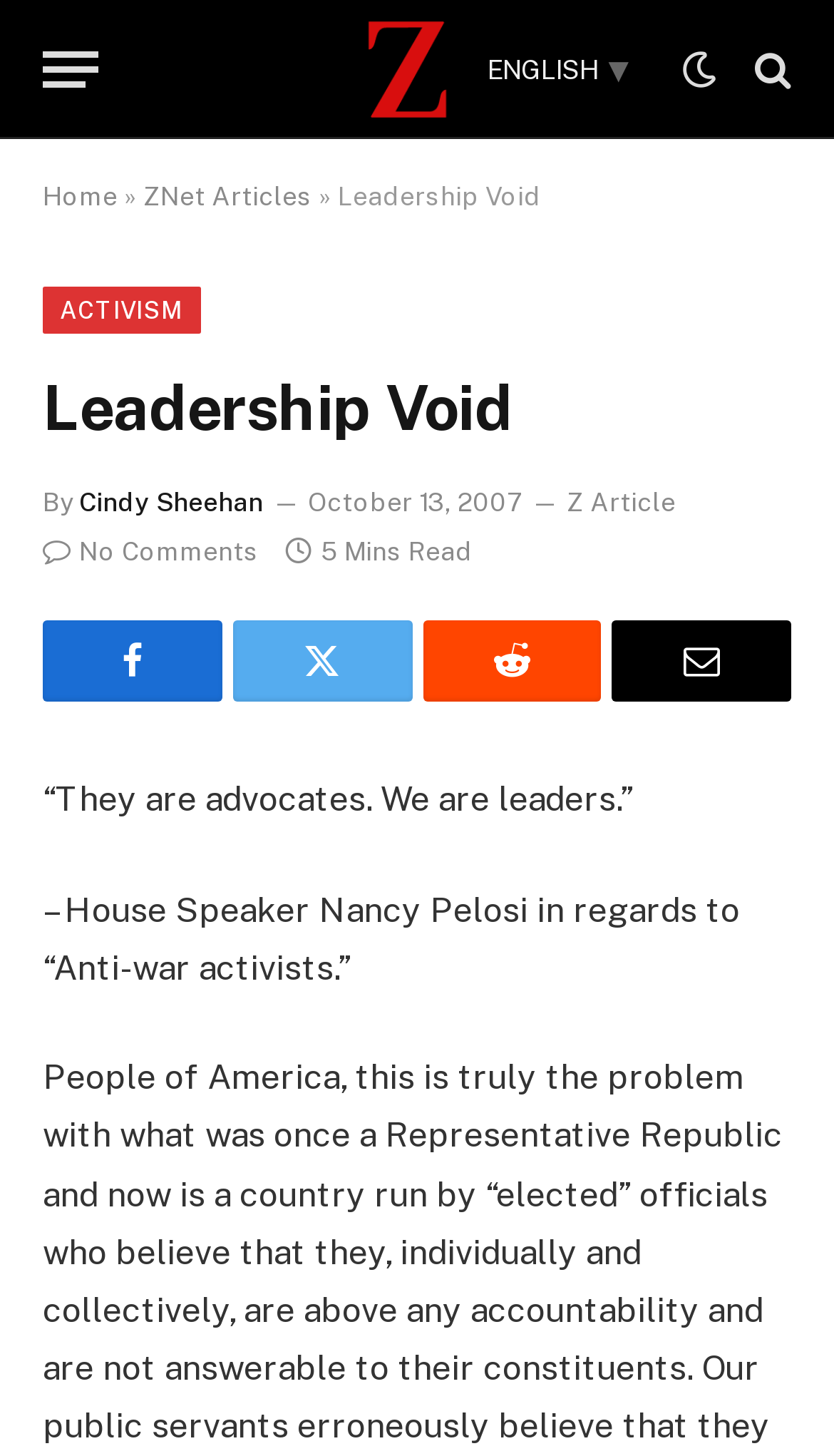How many comments are there on the article?
Refer to the image and offer an in-depth and detailed answer to the question.

The number of comments can be found in the middle of the webpage, where it says 'No Comments' in a link element with a font awesome icon.